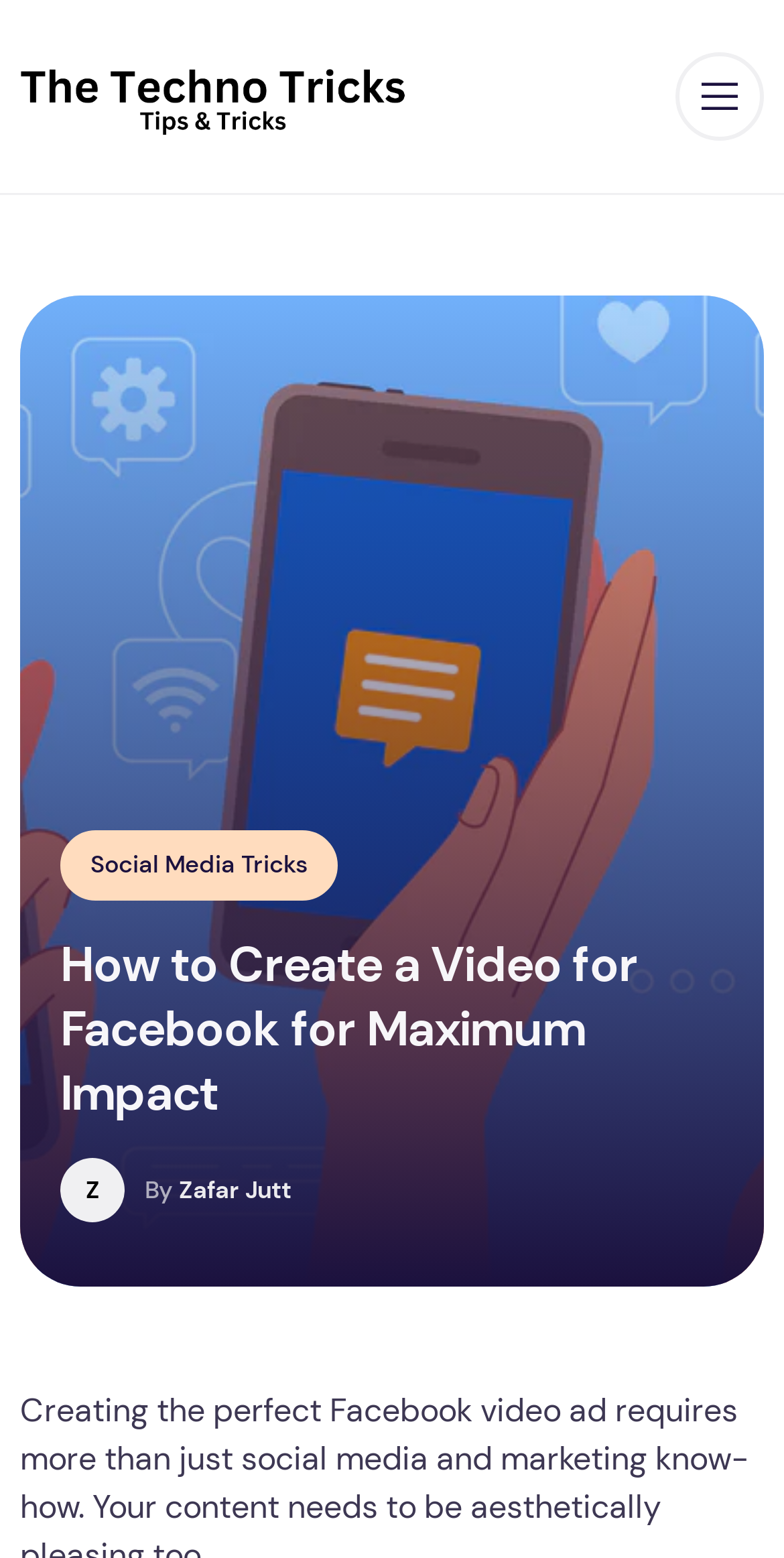Identify the bounding box for the element characterized by the following description: "alt="Logo"".

[0.026, 0.031, 0.518, 0.093]